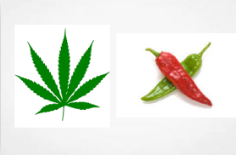Illustrate the scene in the image with a detailed description.

The image features two distinct symbols representing significant agricultural products. On the left, a vibrant green cannabis leaf signifies the growing cannabis industry, particularly in places like New Mexico, which has recently seen a boom in marijuana sales following legalization. This has sparked discussions about its economic impact, with contrasting comparisons made to traditional crops. 

On the right, a cluster of chili peppers showcases New Mexico's famous chile crop, which plays a vital role in the state's culture and cuisine. The juxtaposition of these two images highlights the contrasting values and market potentials of cannabis and chile, with recent reports suggesting that cannabis may be more valuable per ton than the state's renowned chiles. This visual representation underscores the economic dialogue surrounding agriculture and the evolving landscape of legal cannabis in the region.